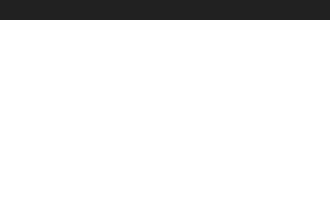What type of resources are emphasized in the webpage section?
Could you give a comprehensive explanation in response to this question?

The webpage section emphasizes the legal and supportive resources available for individuals who have suffered from workplace incidents, providing information on the types of injuries that are covered under workers' compensation schemes.